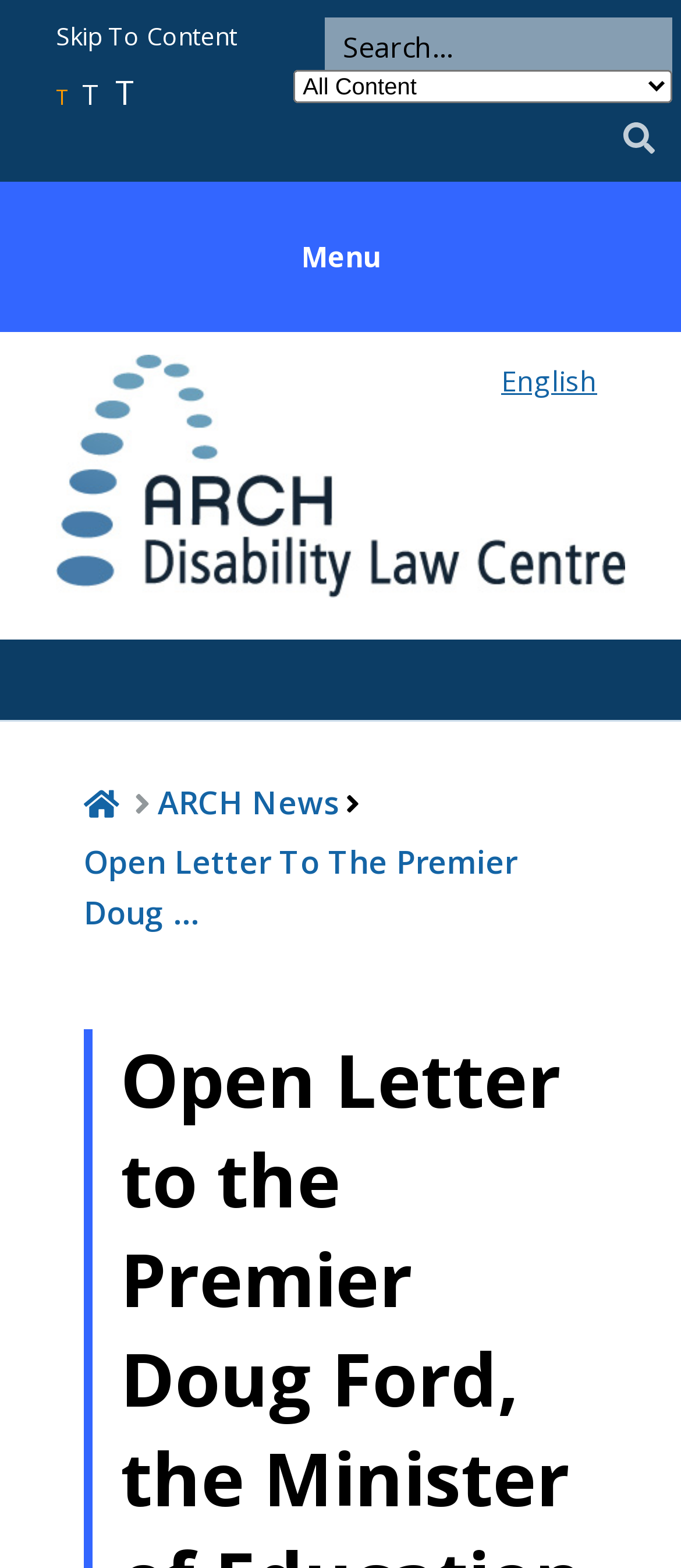Respond to the question with just a single word or phrase: 
What language is the website currently in?

English